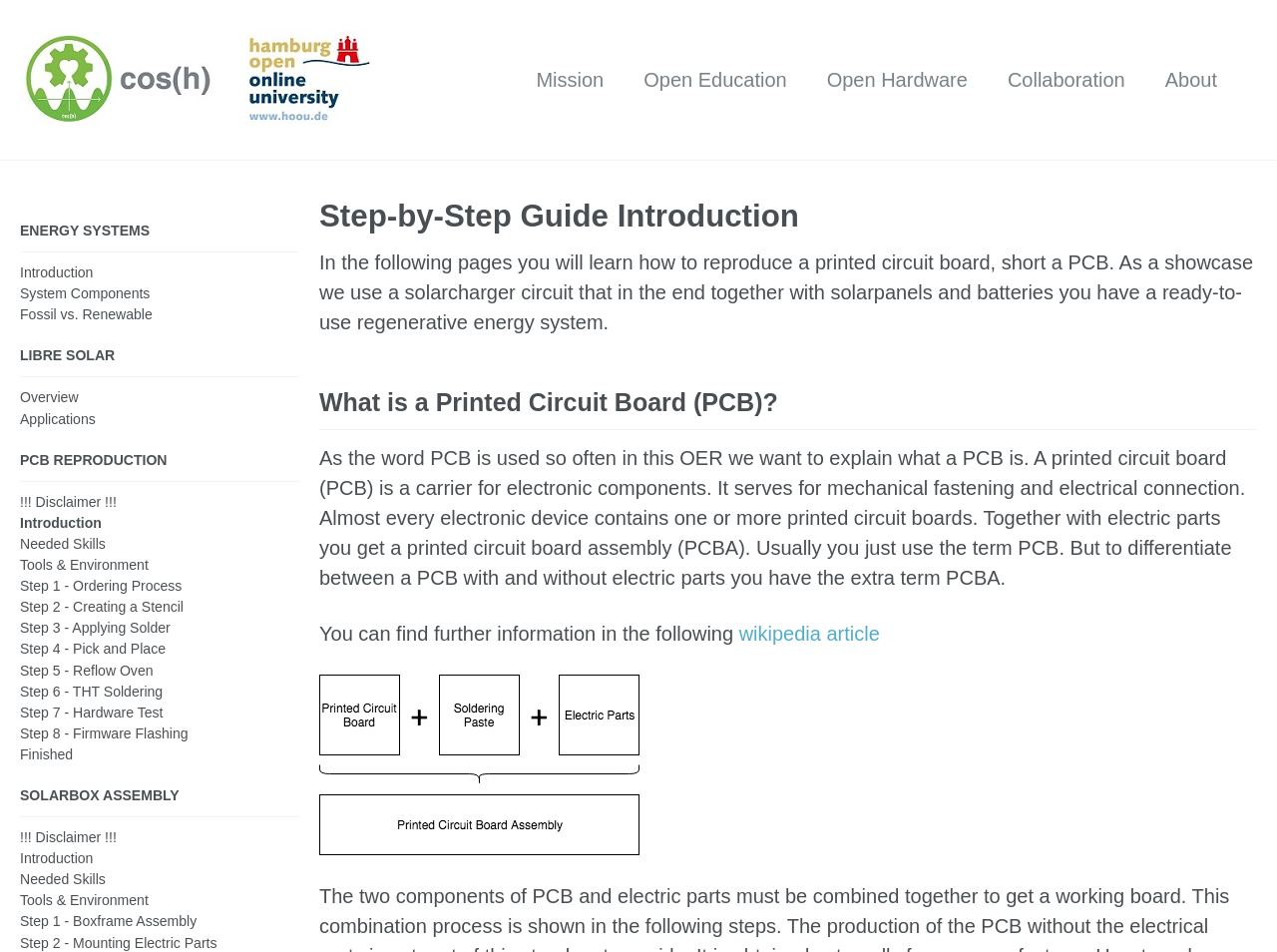How many steps are there in the PCB reproduction process?
With the help of the image, please provide a detailed response to the question.

From the links 'Step 1 - Ordering Process', 'Step 2 - Creating a Stencil', ..., 'Step 8 - Firmware Flashing', I can count that there are 8 steps in the PCB reproduction process.